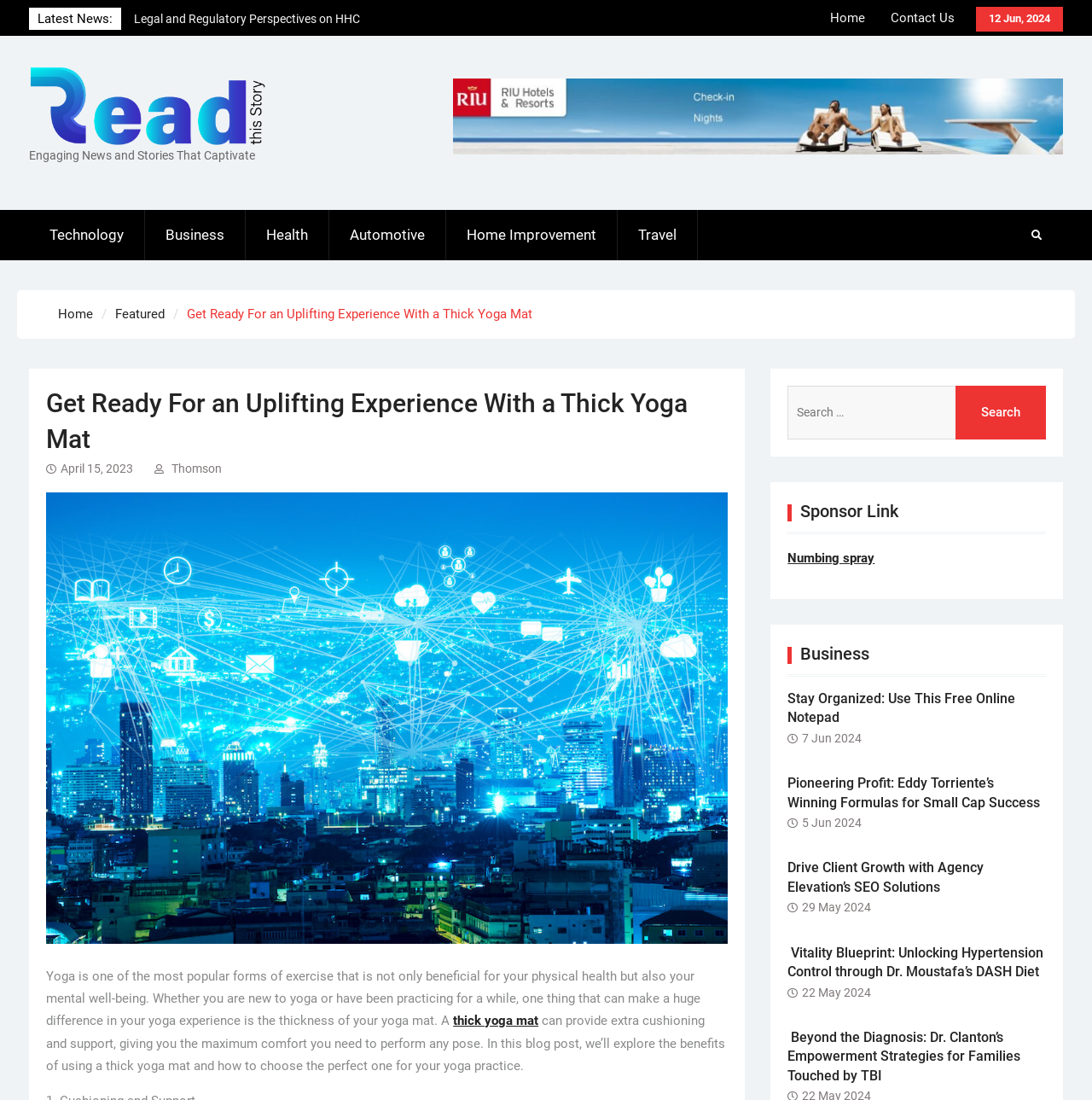Can you find the bounding box coordinates for the element that needs to be clicked to execute this instruction: "Follow the link to learn about Peaky Blinders Series 3 Finale"? The coordinates should be given as four float numbers between 0 and 1, i.e., [left, top, right, bottom].

None